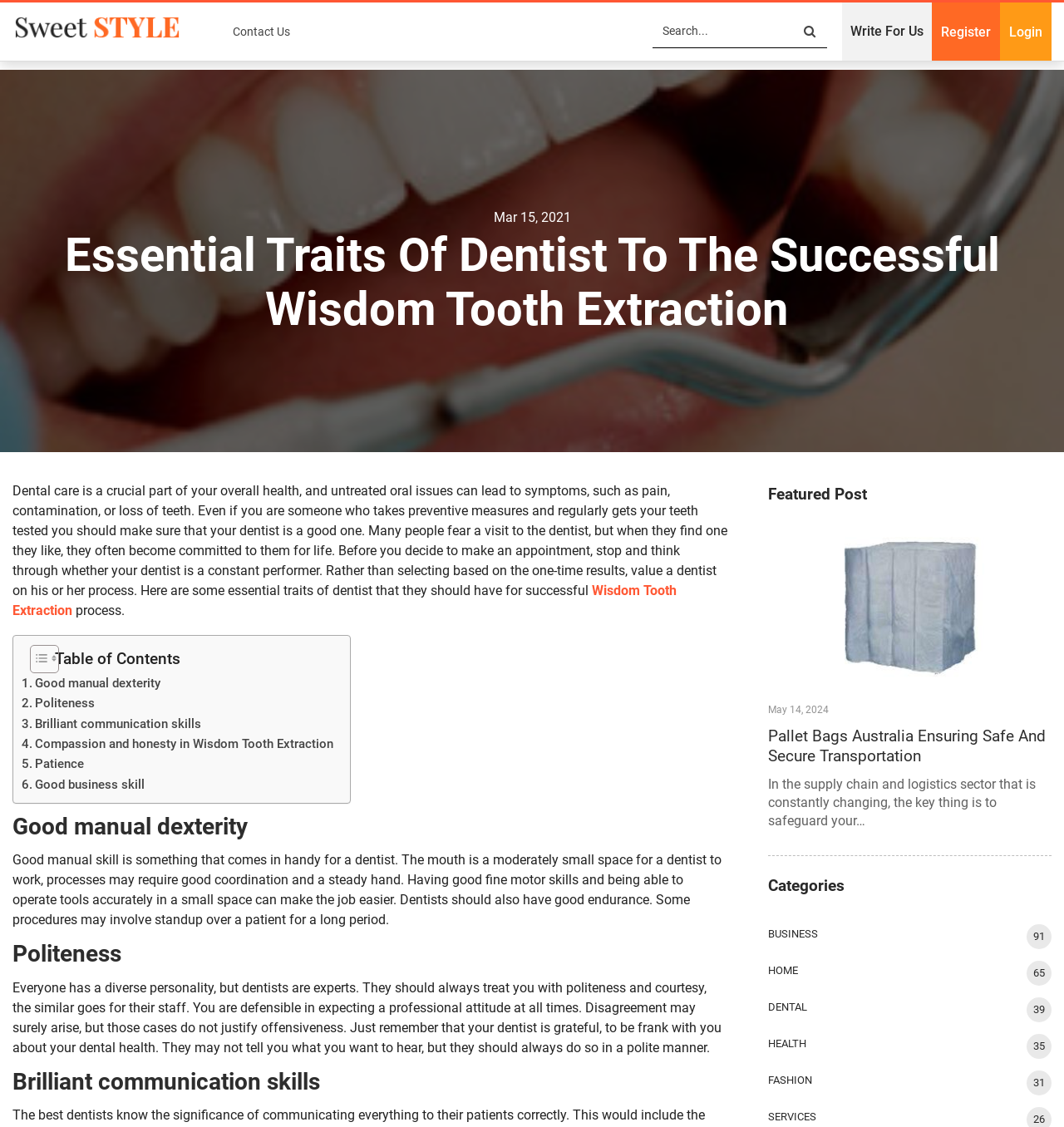Can you provide the bounding box coordinates for the element that should be clicked to implement the instruction: "Read the article about Wisdom Tooth Extraction"?

[0.012, 0.517, 0.636, 0.549]